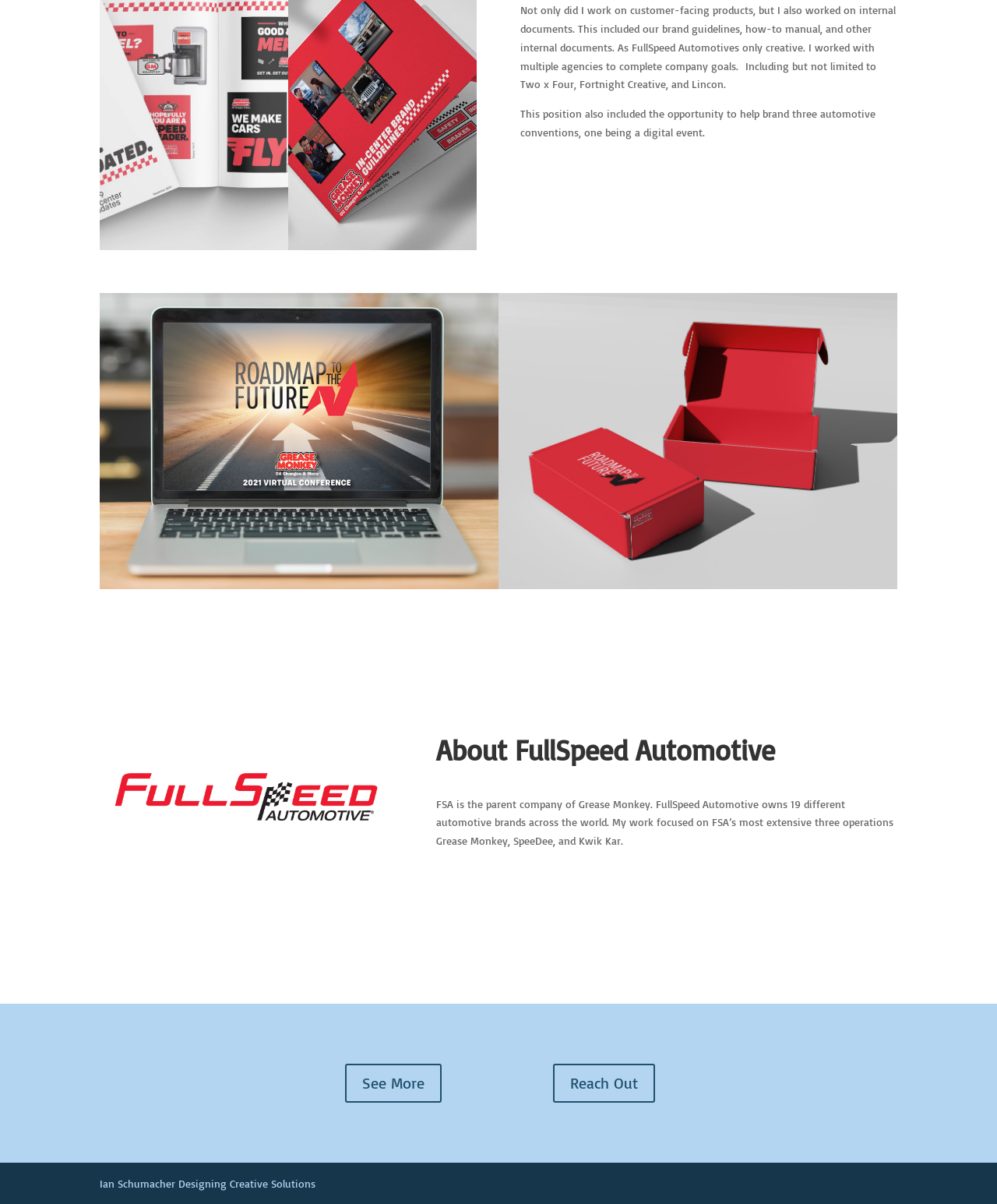Use a single word or phrase to answer the question: 
How many automotive brands does FullSpeed Automotive own?

19